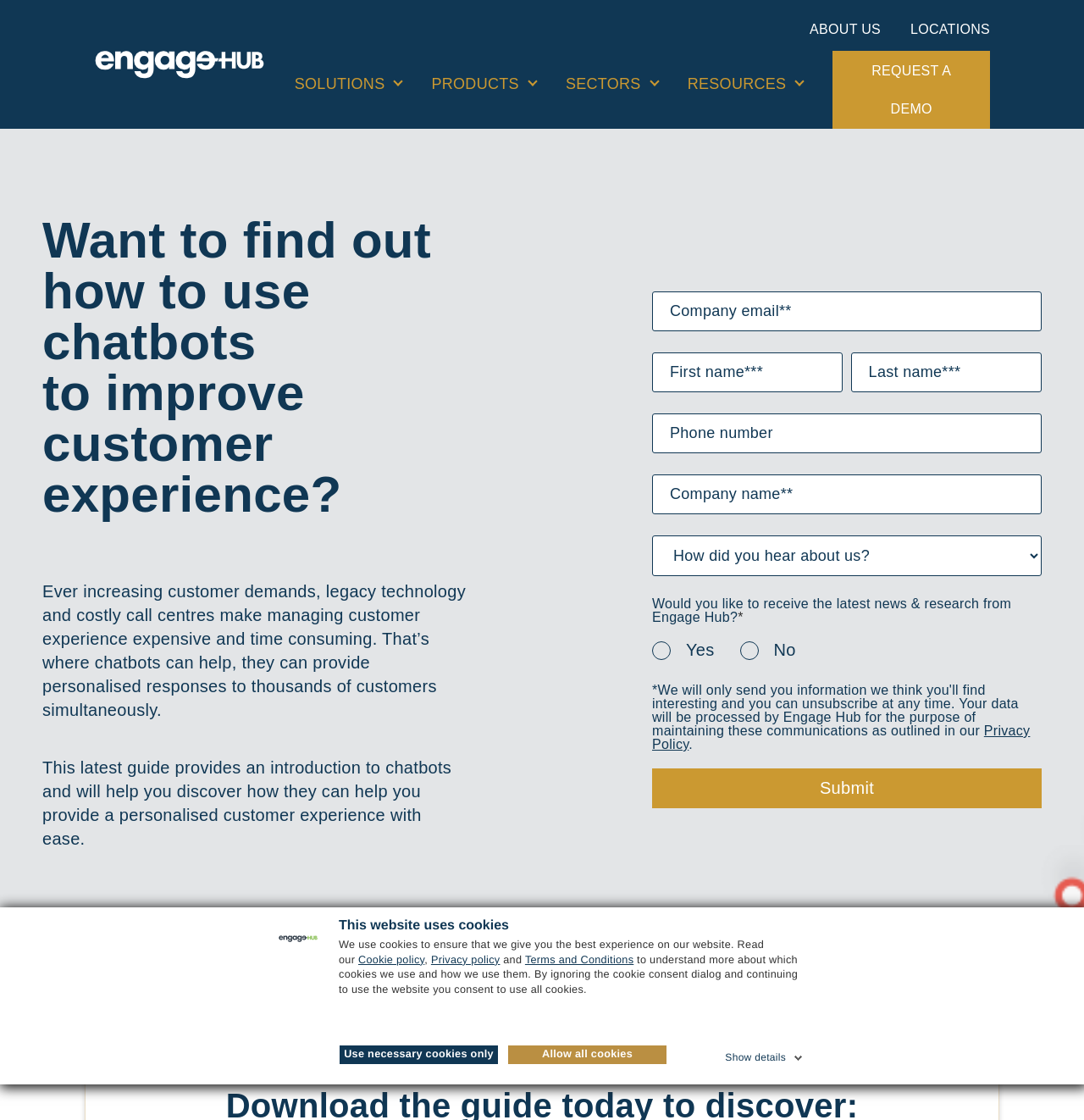Respond concisely with one word or phrase to the following query:
What is the purpose of the 'Use necessary cookies only' button?

To consent to necessary cookies